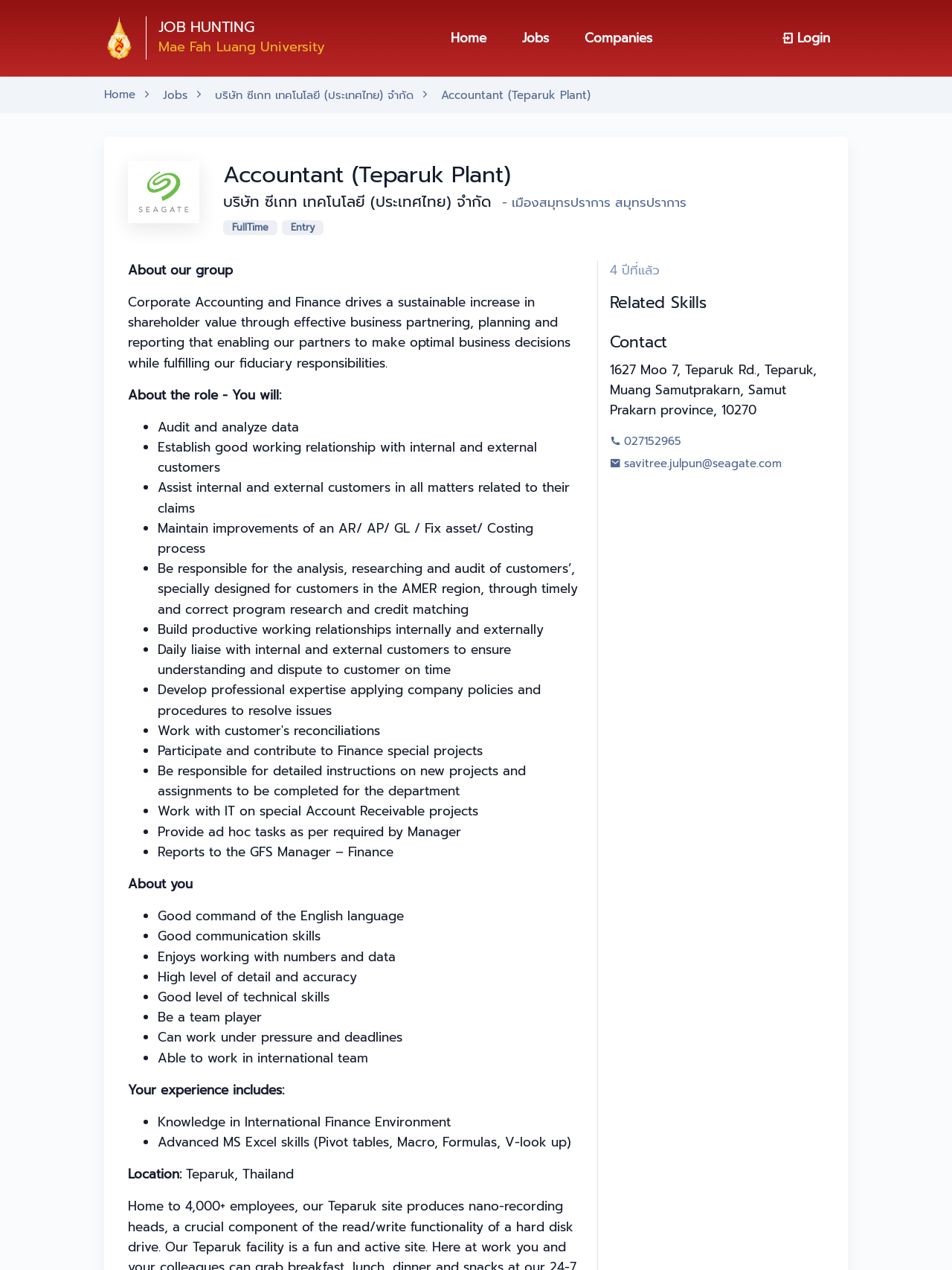Locate the bounding box coordinates of the area you need to click to fulfill this instruction: 'View the job details of 'Accountant (Teparuk Plant)''. The coordinates must be in the form of four float numbers ranging from 0 to 1: [left, top, right, bottom].

[0.459, 0.068, 0.62, 0.081]